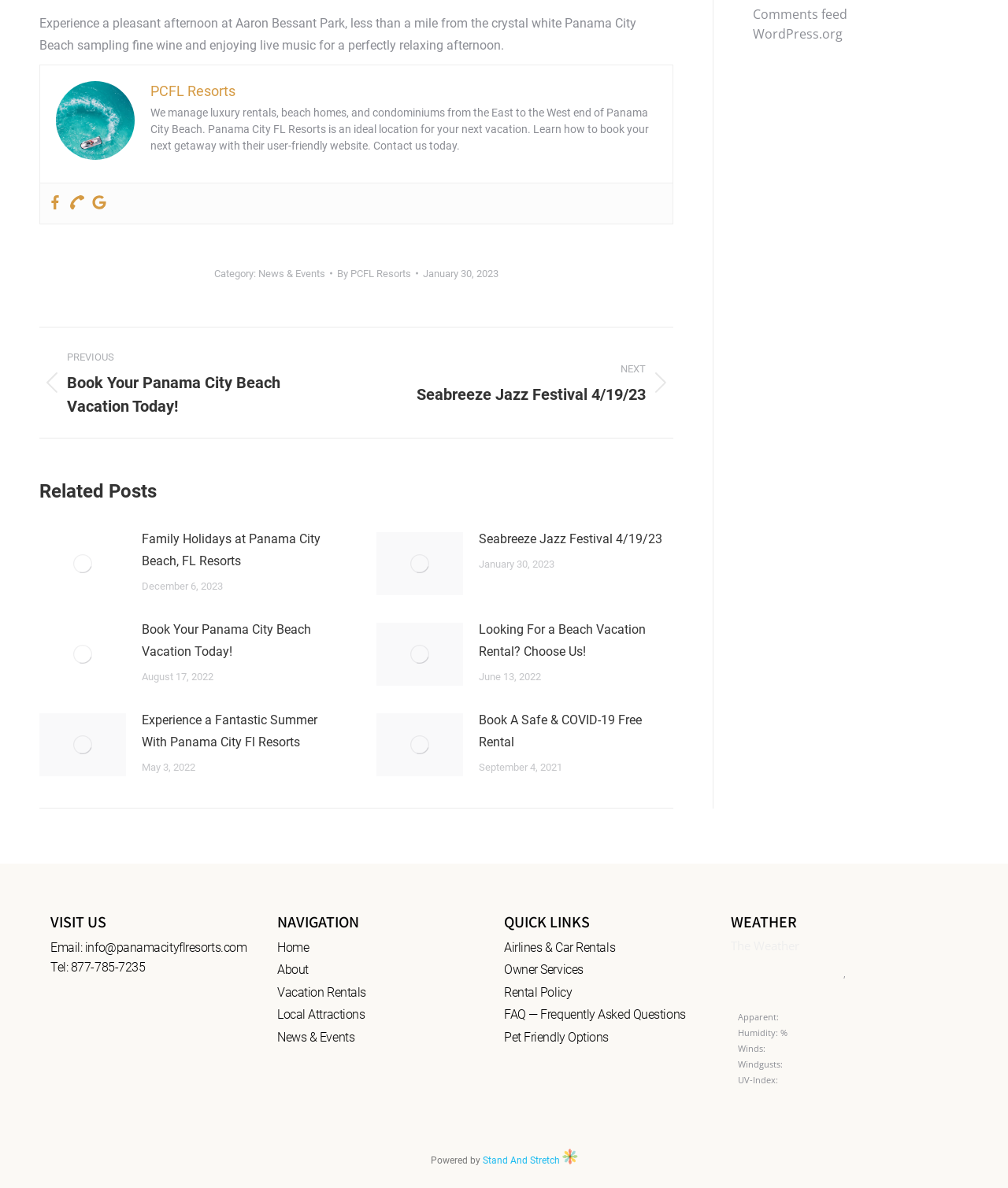Using the webpage screenshot and the element description 2 Comments, determine the bounding box coordinates. Specify the coordinates in the format (top-left x, top-left y, bottom-right x, bottom-right y) with values ranging from 0 to 1.

None